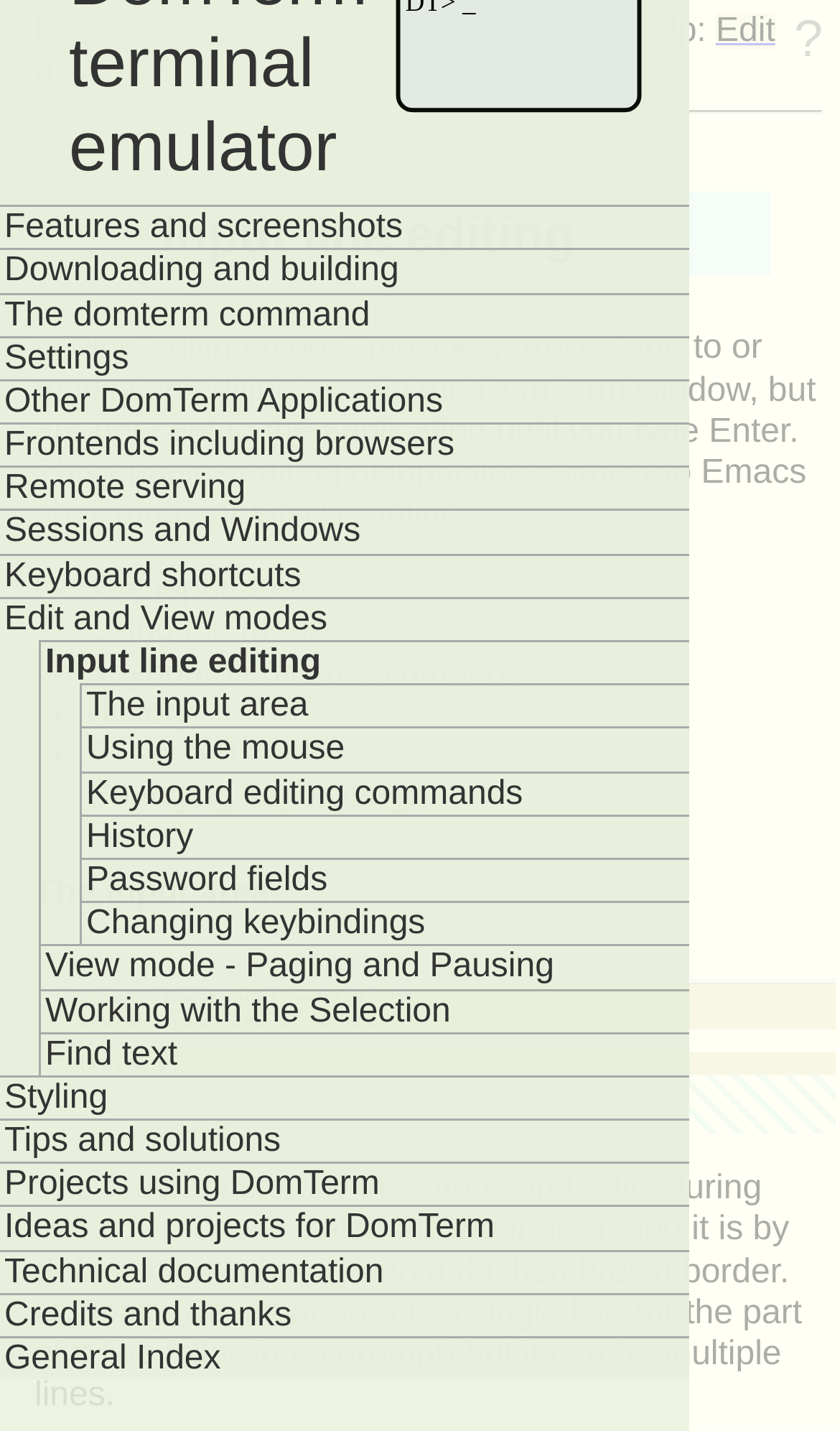Locate the bounding box coordinates of the element's region that should be clicked to carry out the following instruction: "Learn about downloading and building". The coordinates need to be four float numbers between 0 and 1, i.e., [left, top, right, bottom].

[0.005, 0.175, 0.821, 0.204]